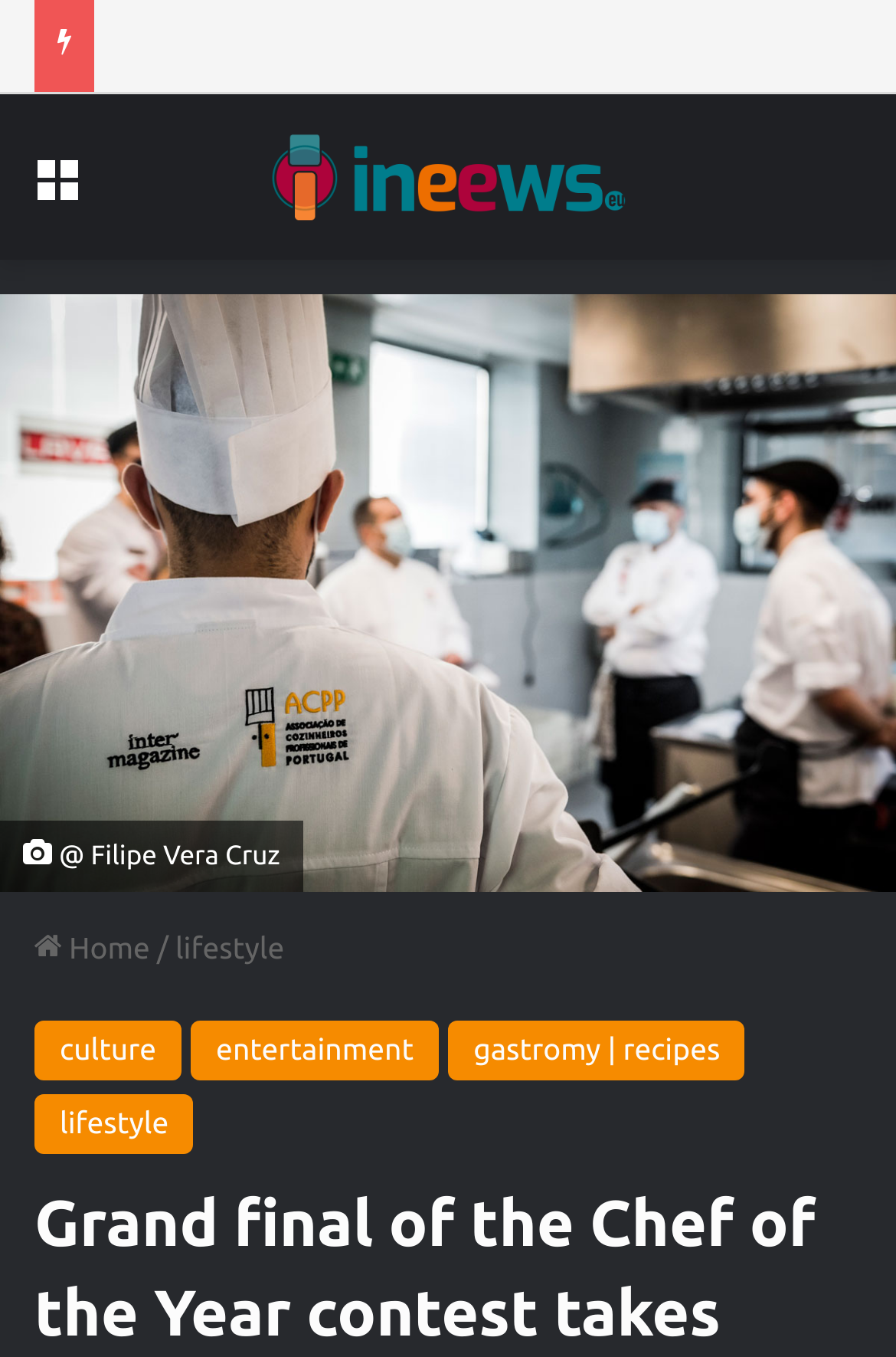Determine the bounding box coordinates of the region to click in order to accomplish the following instruction: "Click on the menu". Provide the coordinates as four float numbers between 0 and 1, specifically [left, top, right, bottom].

[0.038, 0.105, 0.09, 0.181]